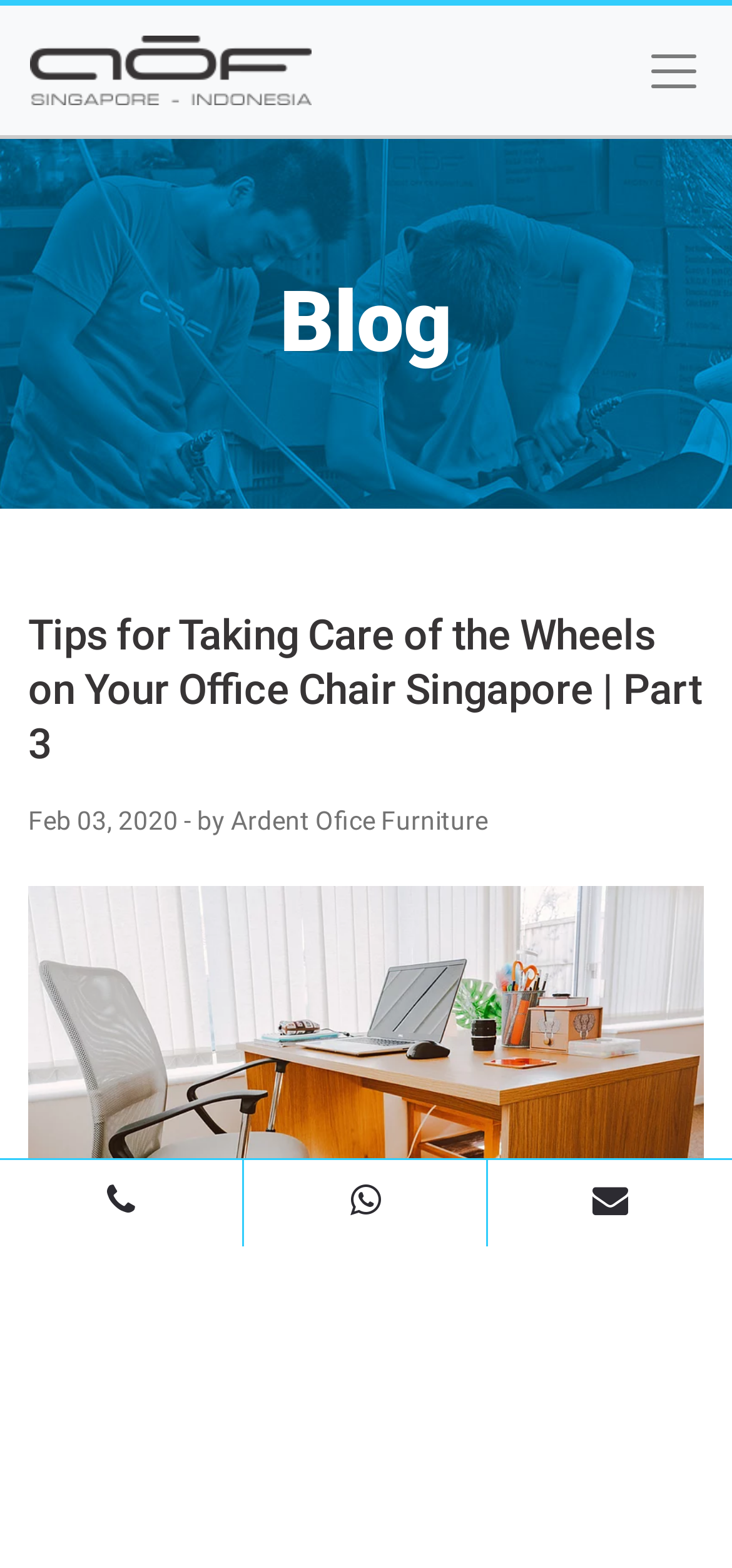Give a succinct answer to this question in a single word or phrase: 
What is the date of the blog post?

Feb 03, 2020